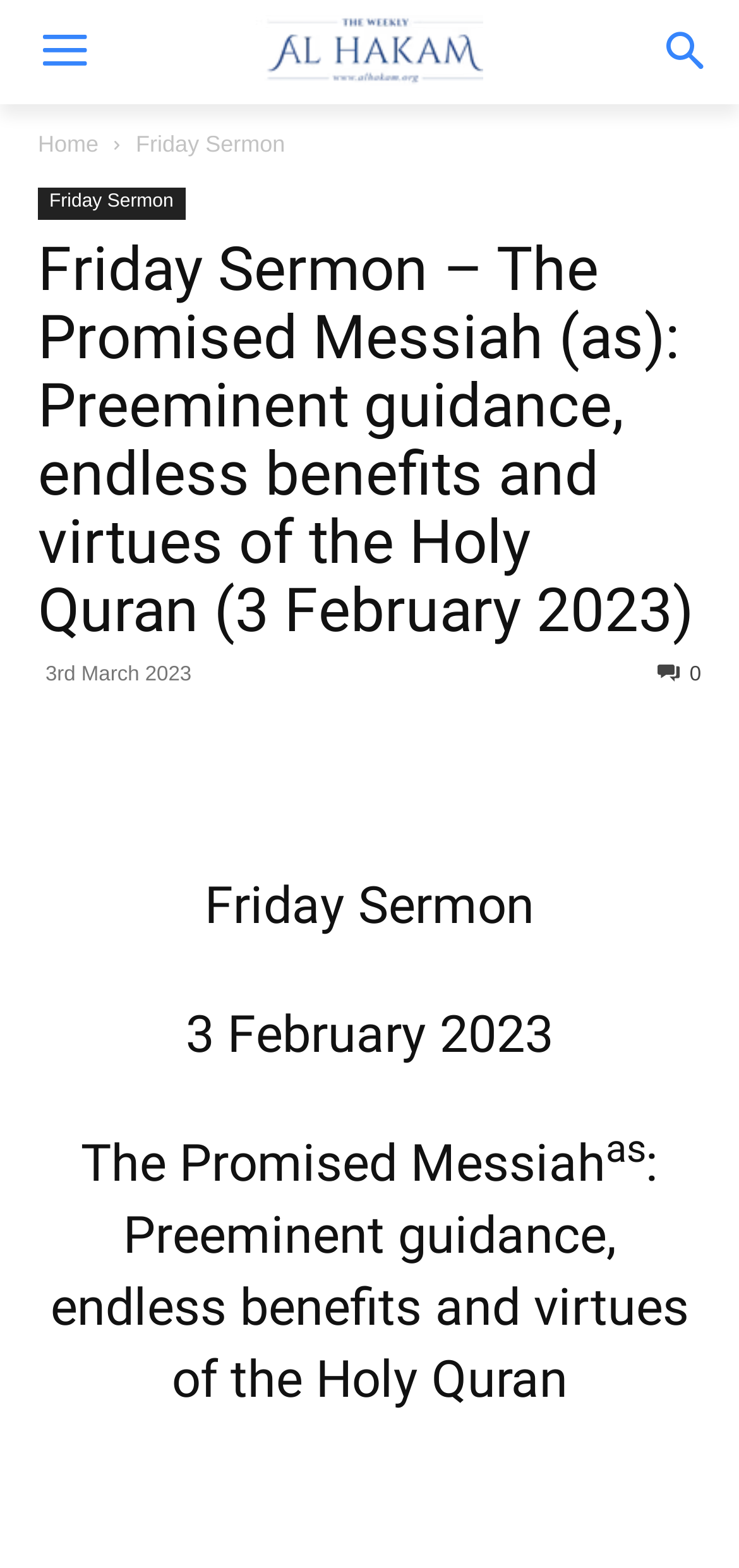Please respond to the question with a concise word or phrase:
How many social media links are present?

4